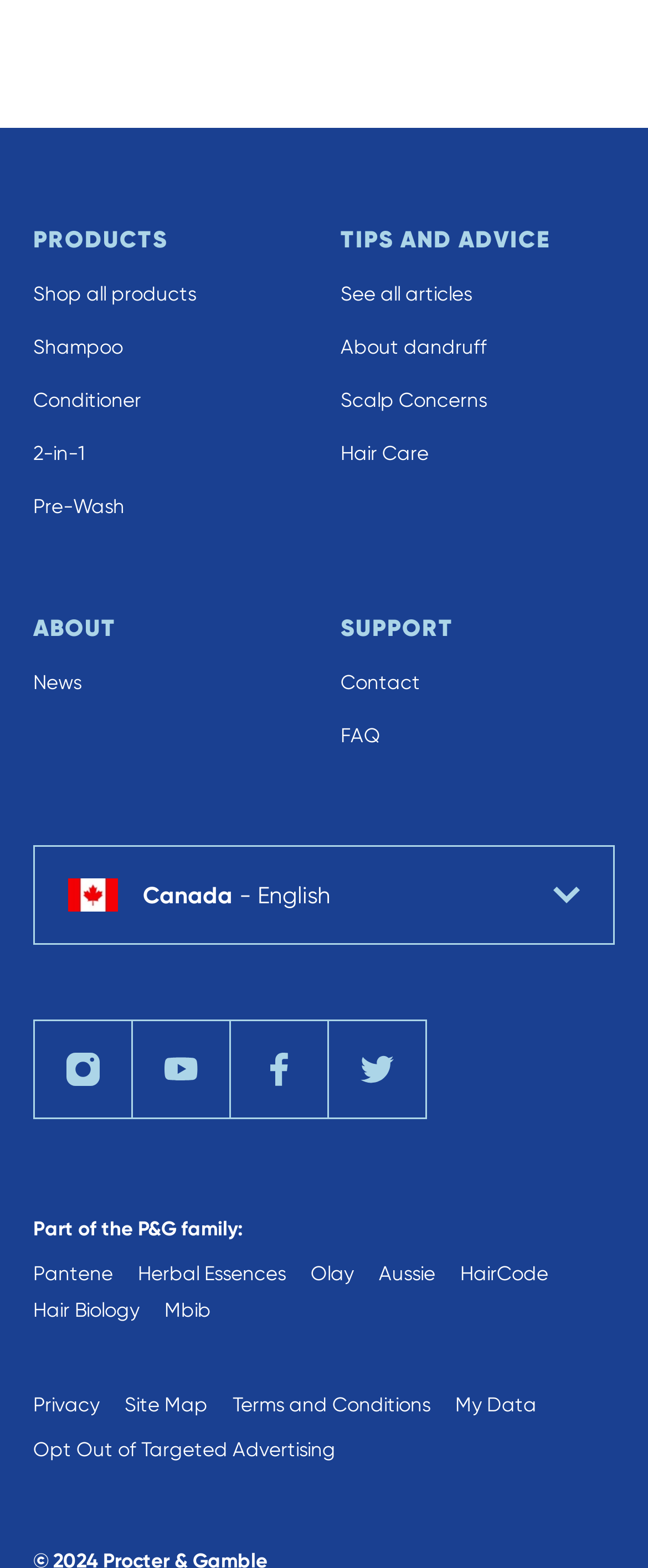How many links are there in the footer section?
Using the details from the image, give an elaborate explanation to answer the question.

There are five links in the footer section: 'Privacy', 'Site Map', 'Terms and Conditions', 'My Data', and 'Opt Out of Targeted Advertising'. These links are identified by their corresponding link elements with IDs 181, 182, 183, 184, and 185, respectively, and are located at the bottom of the webpage.